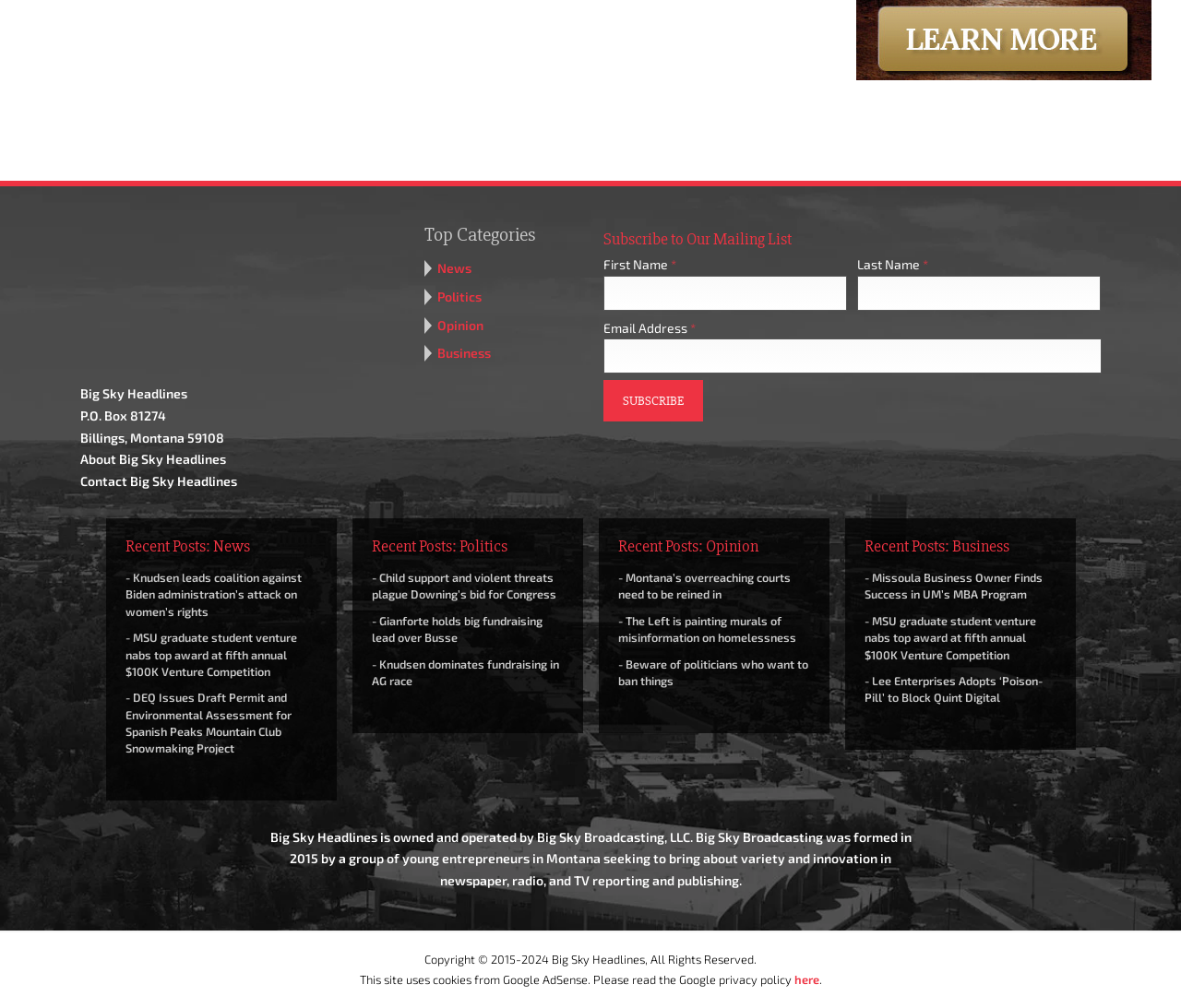Indicate the bounding box coordinates of the clickable region to achieve the following instruction: "Enter your First Name."

[0.511, 0.273, 0.717, 0.308]